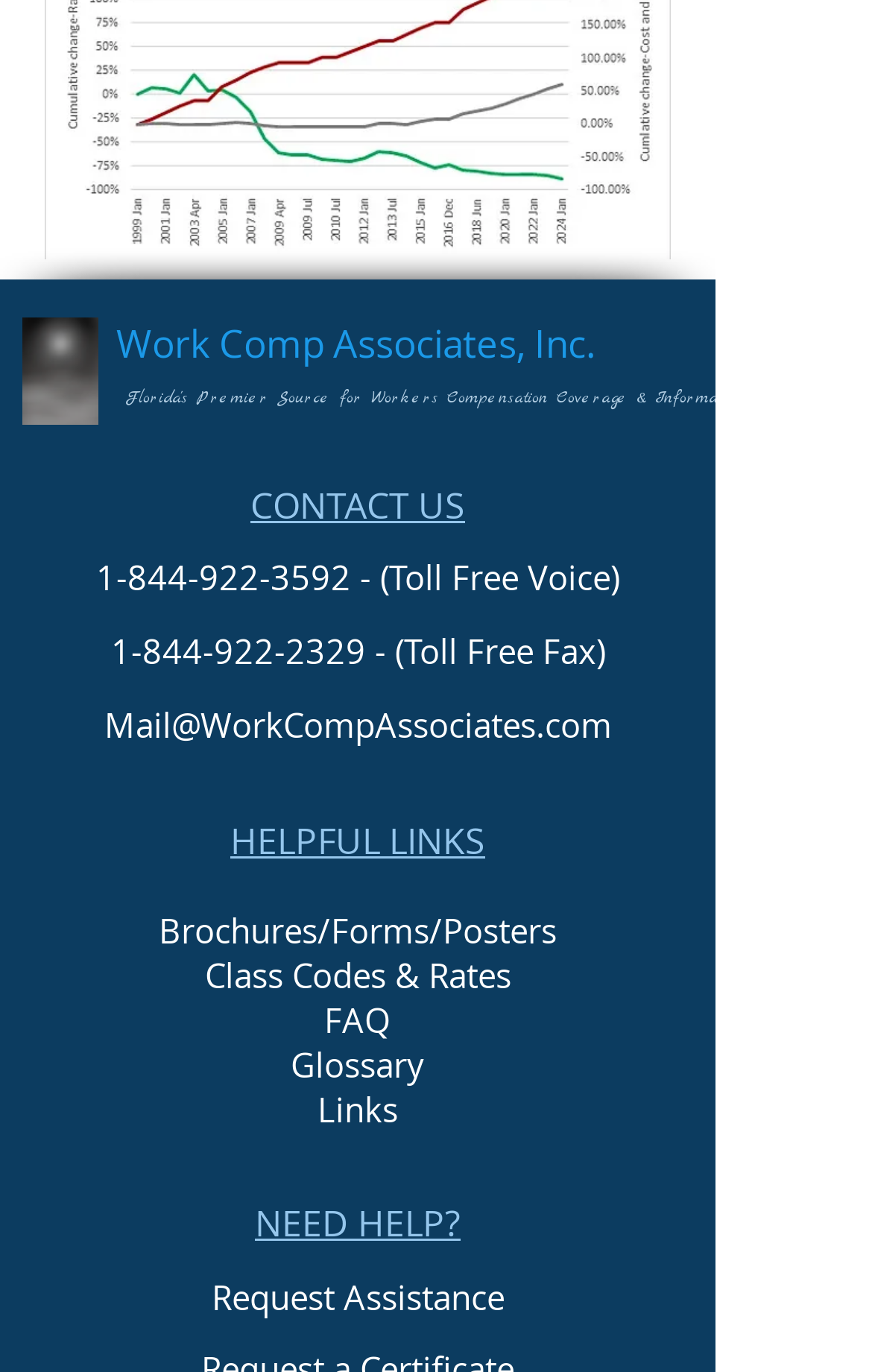Specify the bounding box coordinates of the area to click in order to execute this command: 'Contact us'. The coordinates should consist of four float numbers ranging from 0 to 1, and should be formatted as [left, top, right, bottom].

[0.287, 0.35, 0.533, 0.386]